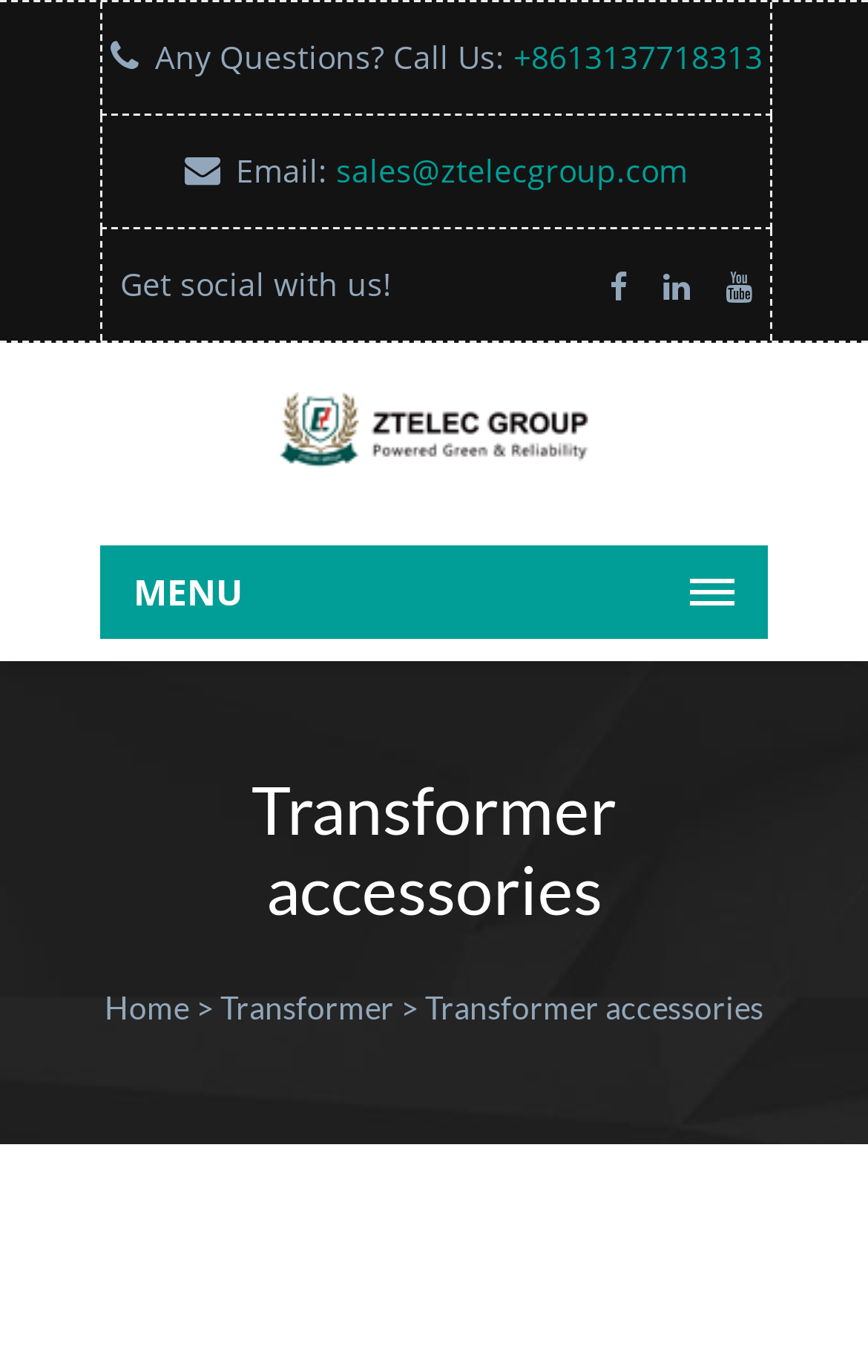What is the text of the menu item that is currently selected?
Answer the question with detailed information derived from the image.

I found the currently selected menu item by looking at the heading element that says 'Transformer accessories' and noting that it is a child element of the menu item link elements.